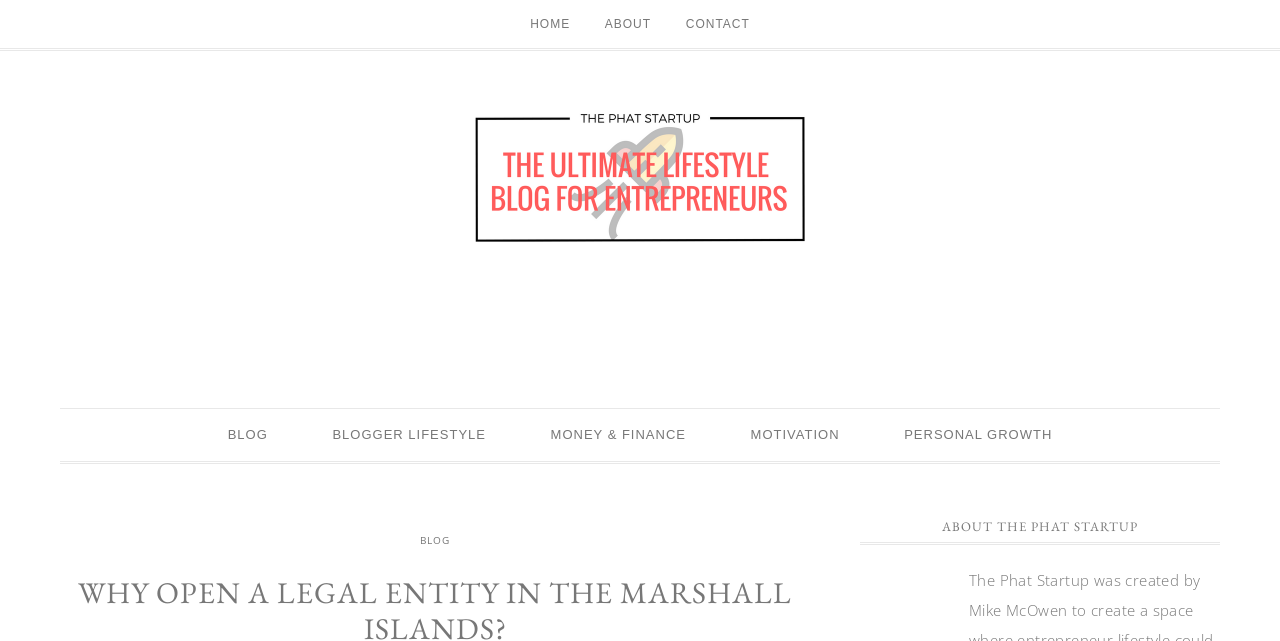How many main navigation items are there?
Please provide a comprehensive and detailed answer to the question.

I counted the number of link elements under the 'Main' navigation element and found that there are 5 main navigation items: 'BLOG', 'BLOGGER LIFESTYLE', 'MONEY & FINANCE', 'MOTIVATION', and 'PERSONAL GROWTH'.